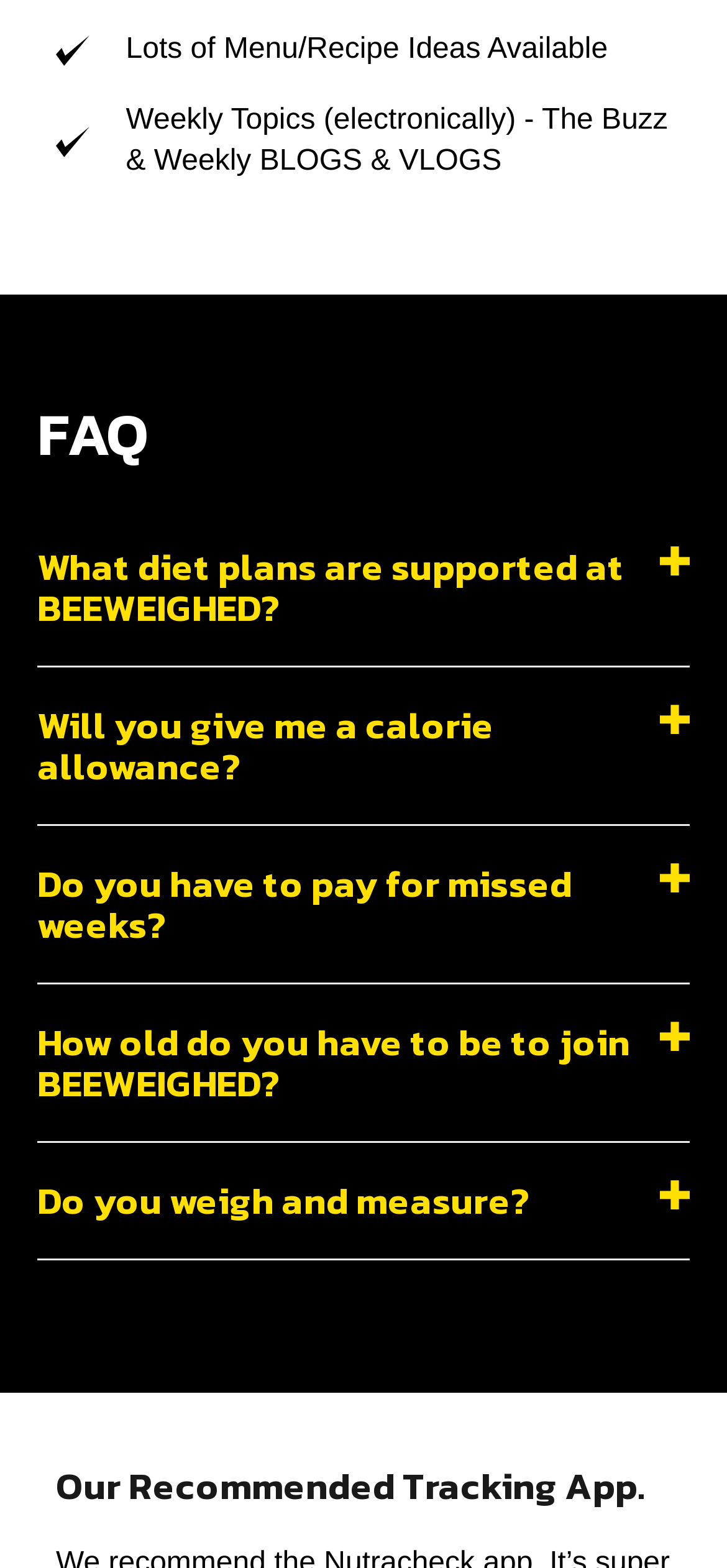Determine the coordinates of the bounding box for the clickable area needed to execute this instruction: "Expand 'Will you give me a calorie allowance?'".

[0.051, 0.426, 0.949, 0.527]